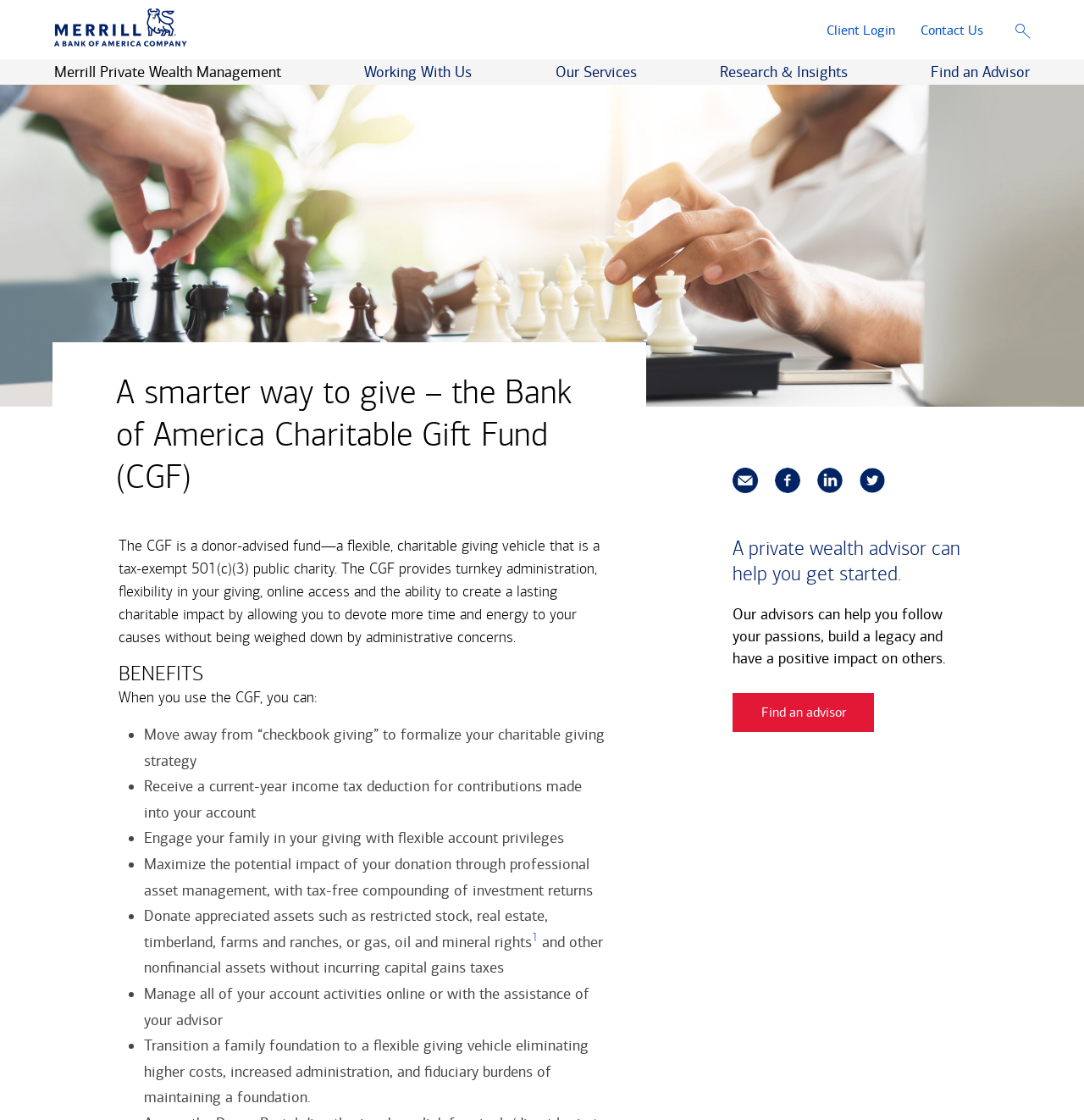Given the description of a UI element: "aria-label="Share this via linkedin"", identify the bounding box coordinates of the matching element in the webpage screenshot.

[0.754, 0.418, 0.778, 0.44]